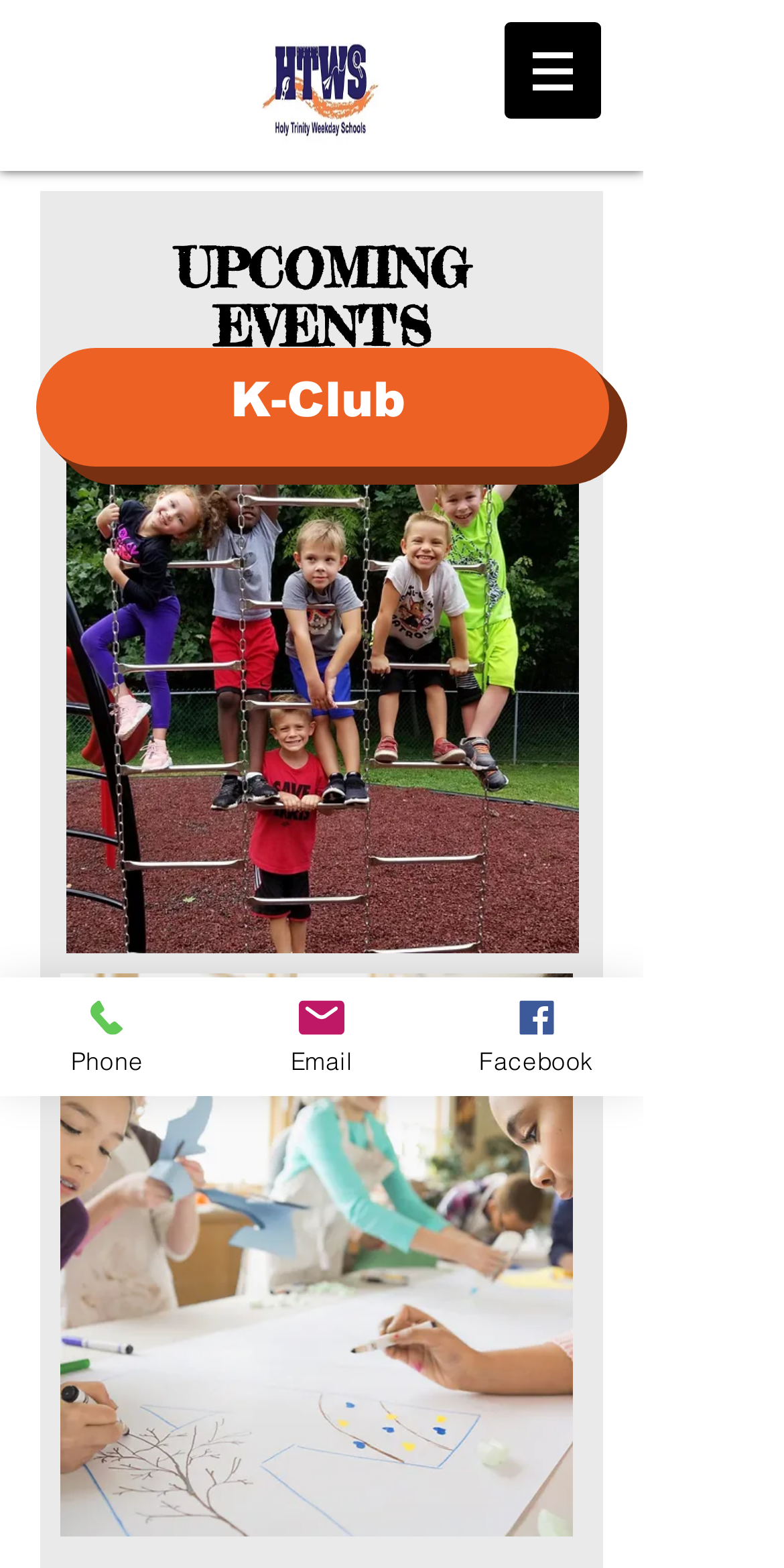How many social media links are there?
Please provide a comprehensive answer based on the contents of the image.

There is only one social media link, which is Facebook, located at the bottom right corner of the webpage with a bounding box of [0.547, 0.623, 0.821, 0.699].